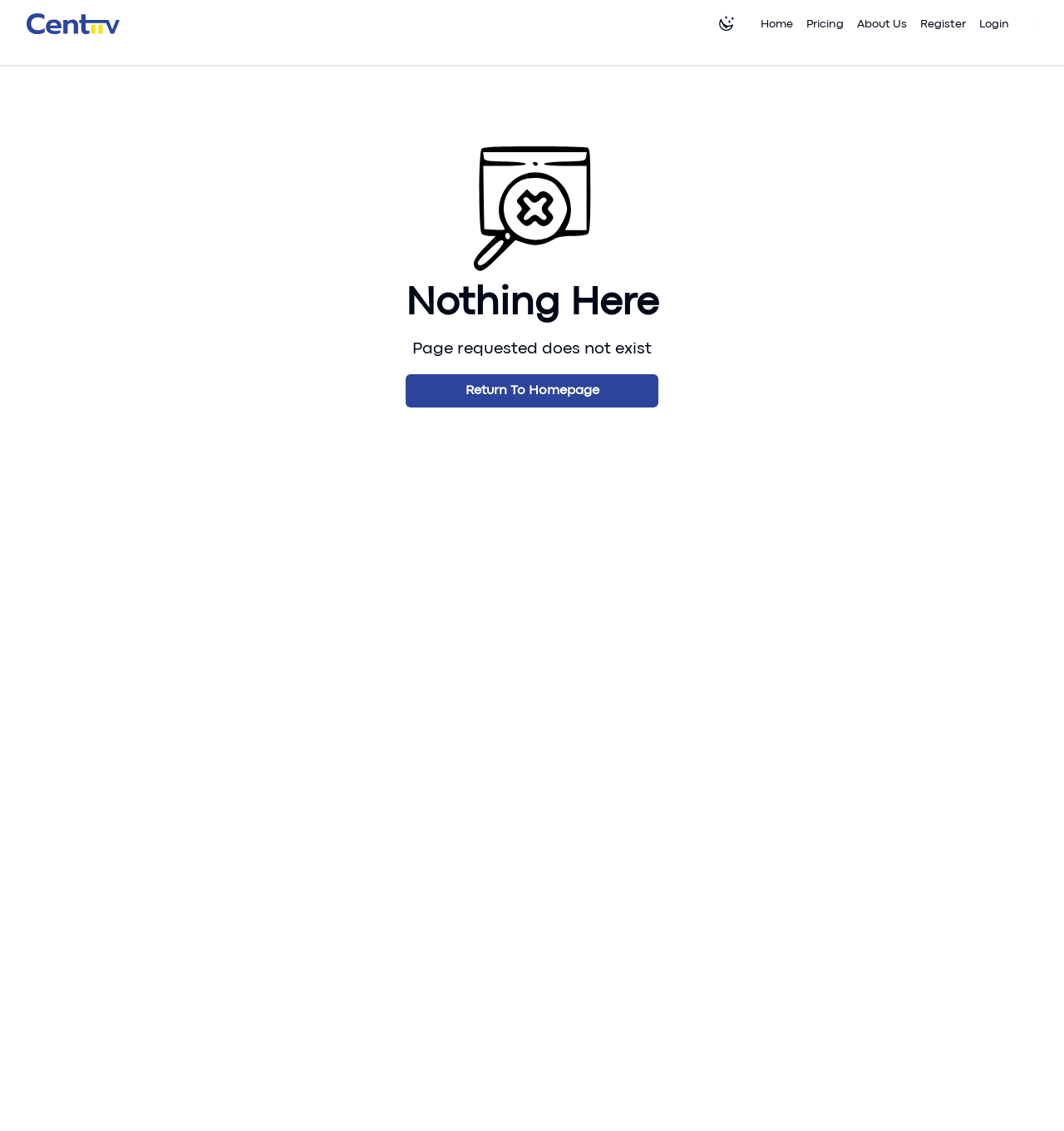Highlight the bounding box coordinates of the element that should be clicked to carry out the following instruction: "return to the homepage". The coordinates must be given as four float numbers ranging from 0 to 1, i.e., [left, top, right, bottom].

[0.381, 0.331, 0.619, 0.36]